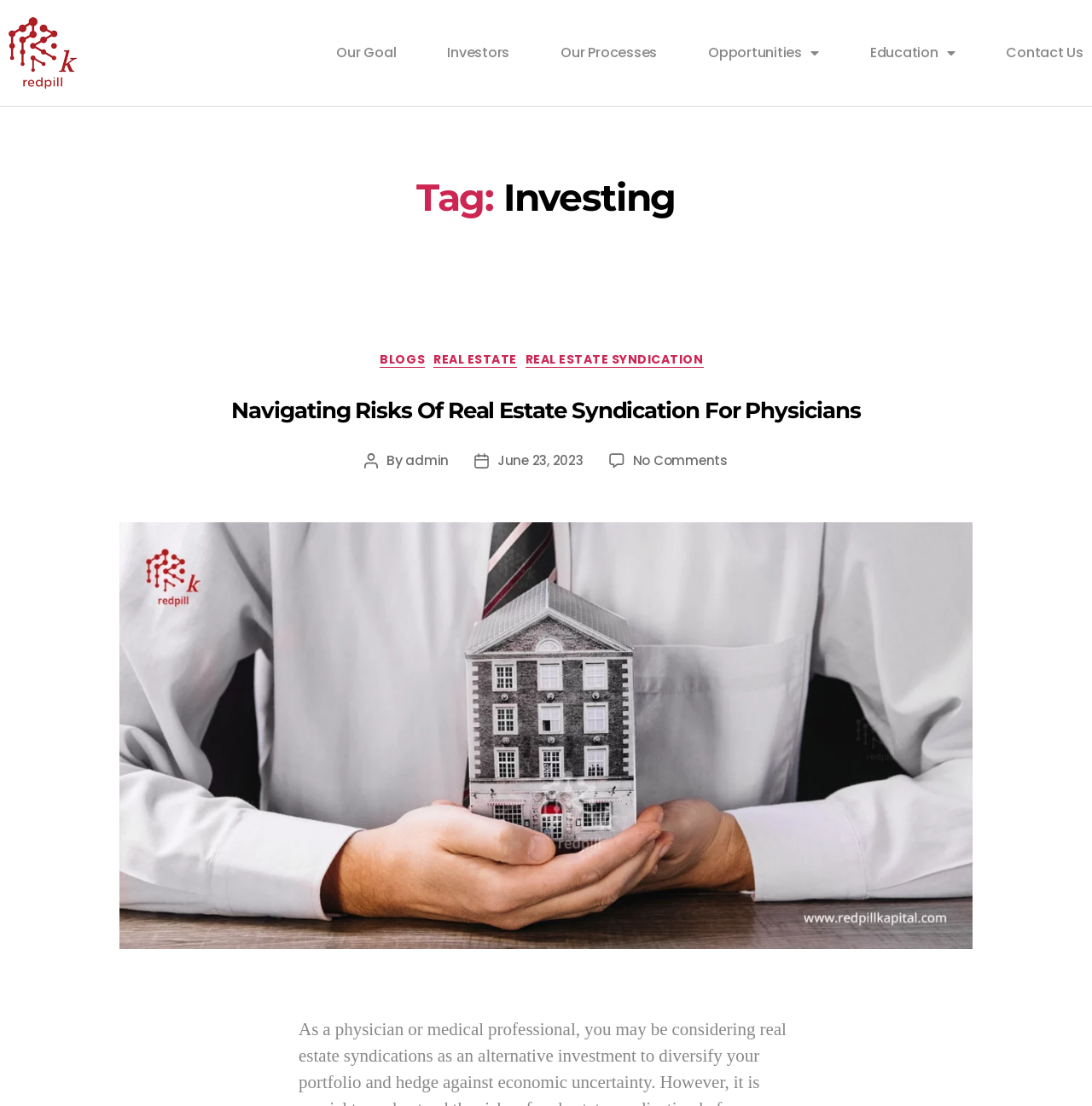Illustrate the webpage with a detailed description.

The webpage is about investing, specifically focused on Red Pill Kapital Investments. At the top, there are several links, including "Our Goal", "Investors", "Our Processes", "Opportunities", "Education", and "Contact Us", which are evenly spaced and aligned horizontally.

Below these links, there is a header section with a heading "Tag: Investing". Underneath, there are three more links: "BLOGS", "REAL ESTATE", and "REAL ESTATE SYNDICATION", which are also aligned horizontally.

The main content of the webpage is an article titled "Navigating Risks Of Real Estate Syndication For Physicians". The article has a heading, followed by a link to the same article title. Below the title, there is a byline with the author's name "admin" and the date "June 23, 2023". Additionally, there is a link to "No Comments" on the article.

To the right of the article title, there is a large image related to "Real Estate Syndications", which takes up most of the page's width.